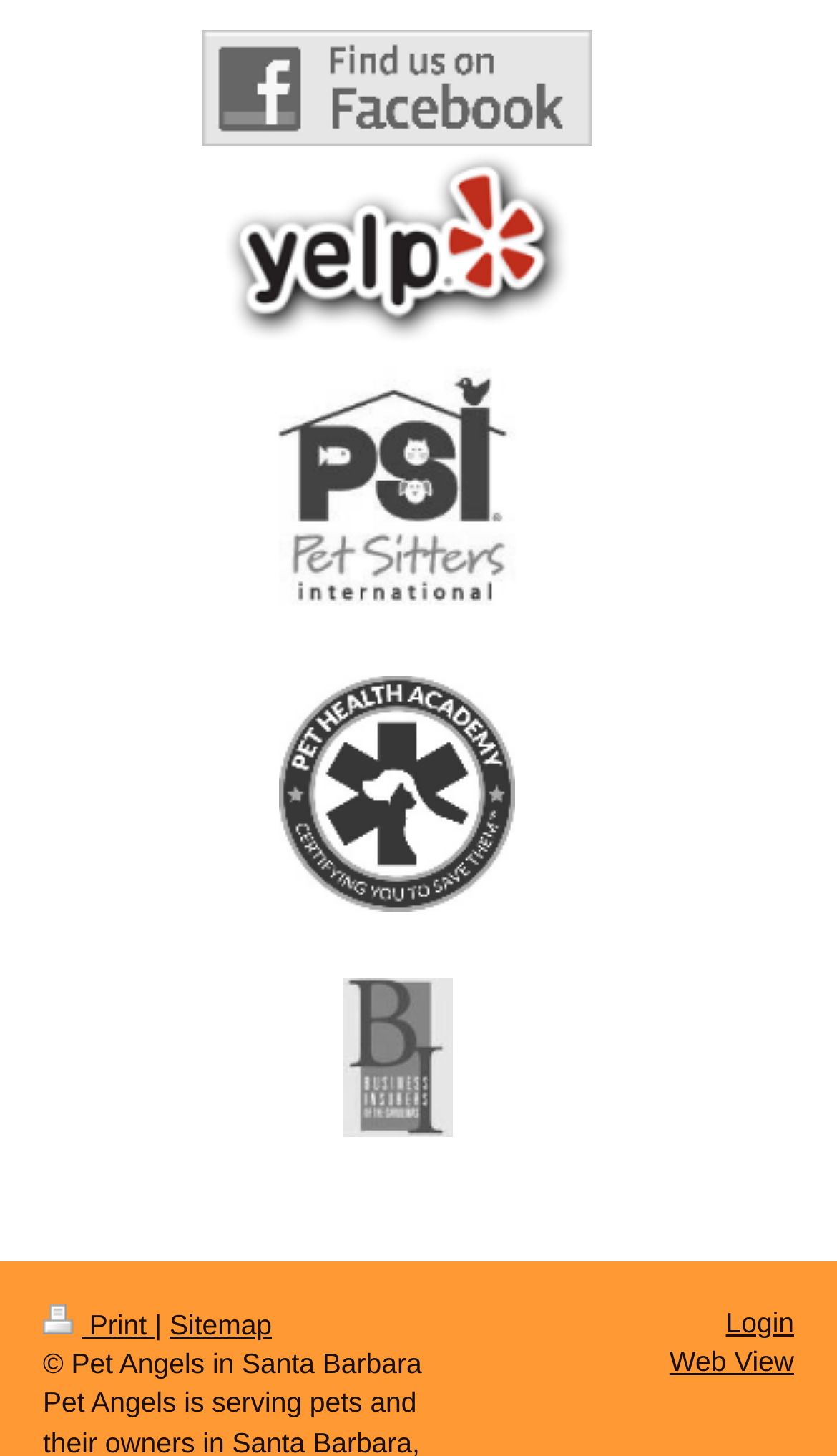Locate the bounding box coordinates for the element described below: "Web View". The coordinates must be four float values between 0 and 1, formatted as [left, top, right, bottom].

[0.8, 0.924, 0.949, 0.946]